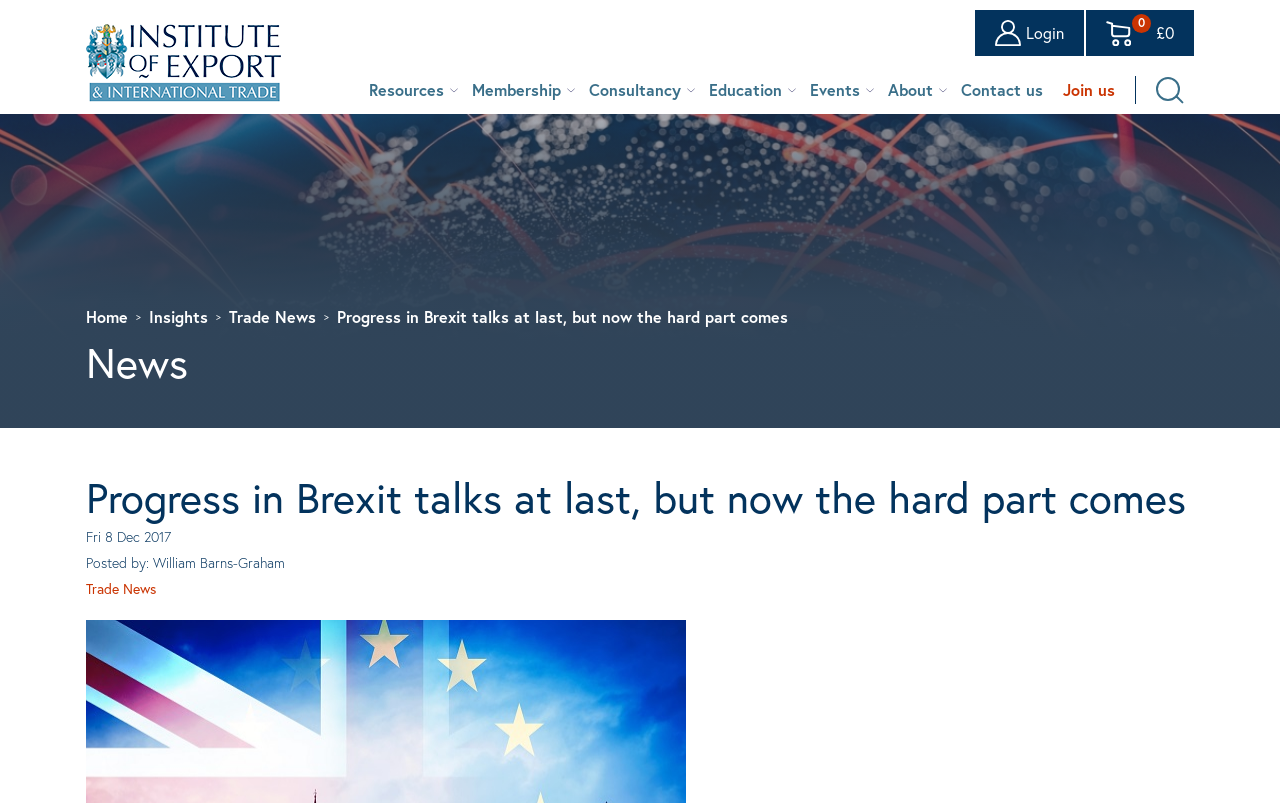Respond with a single word or phrase:
How many buttons are there in the top menu?

6